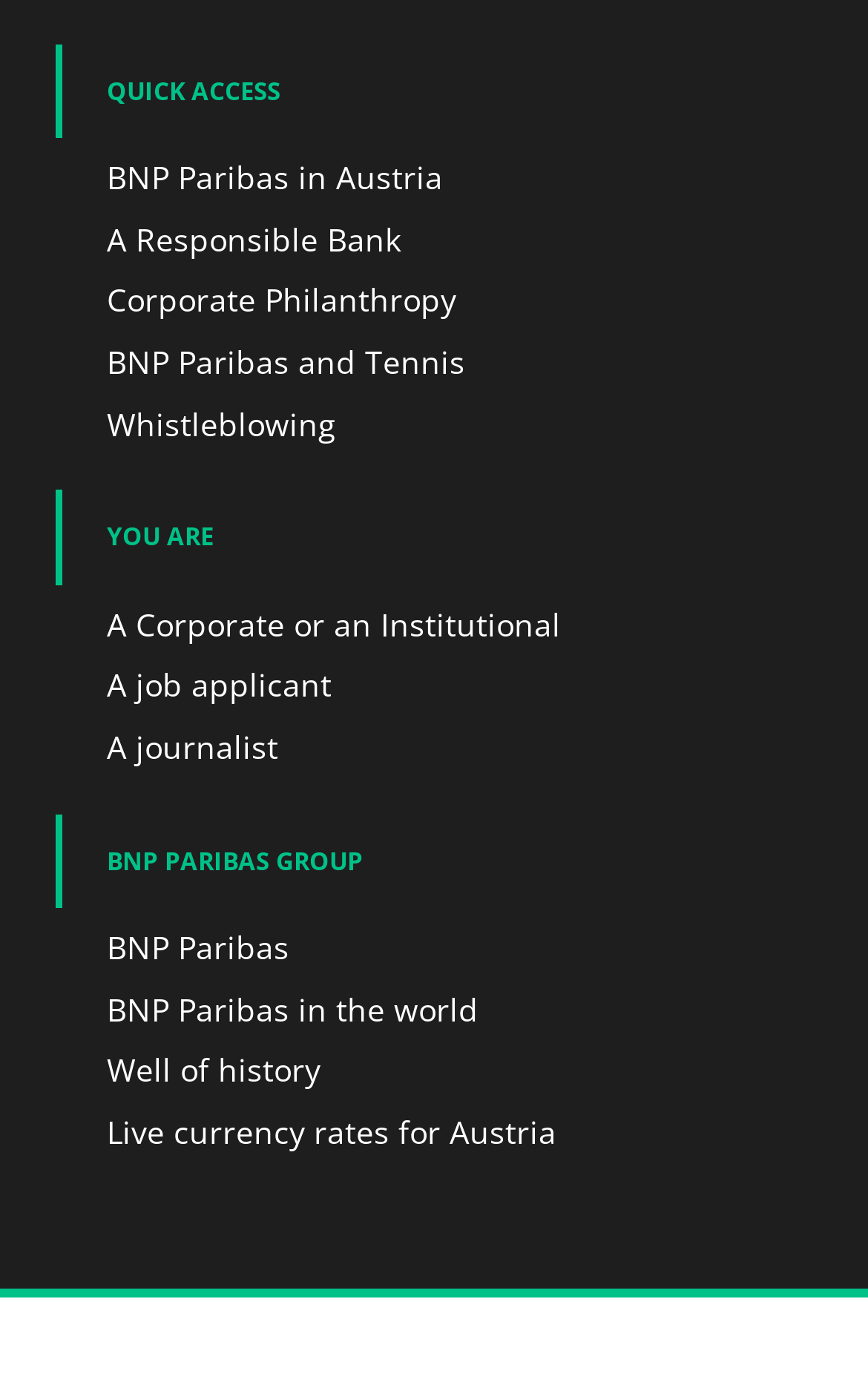What is the text above 'BNP PARIBAS GROUP'?
Use the screenshot to answer the question with a single word or phrase.

YOU ARE